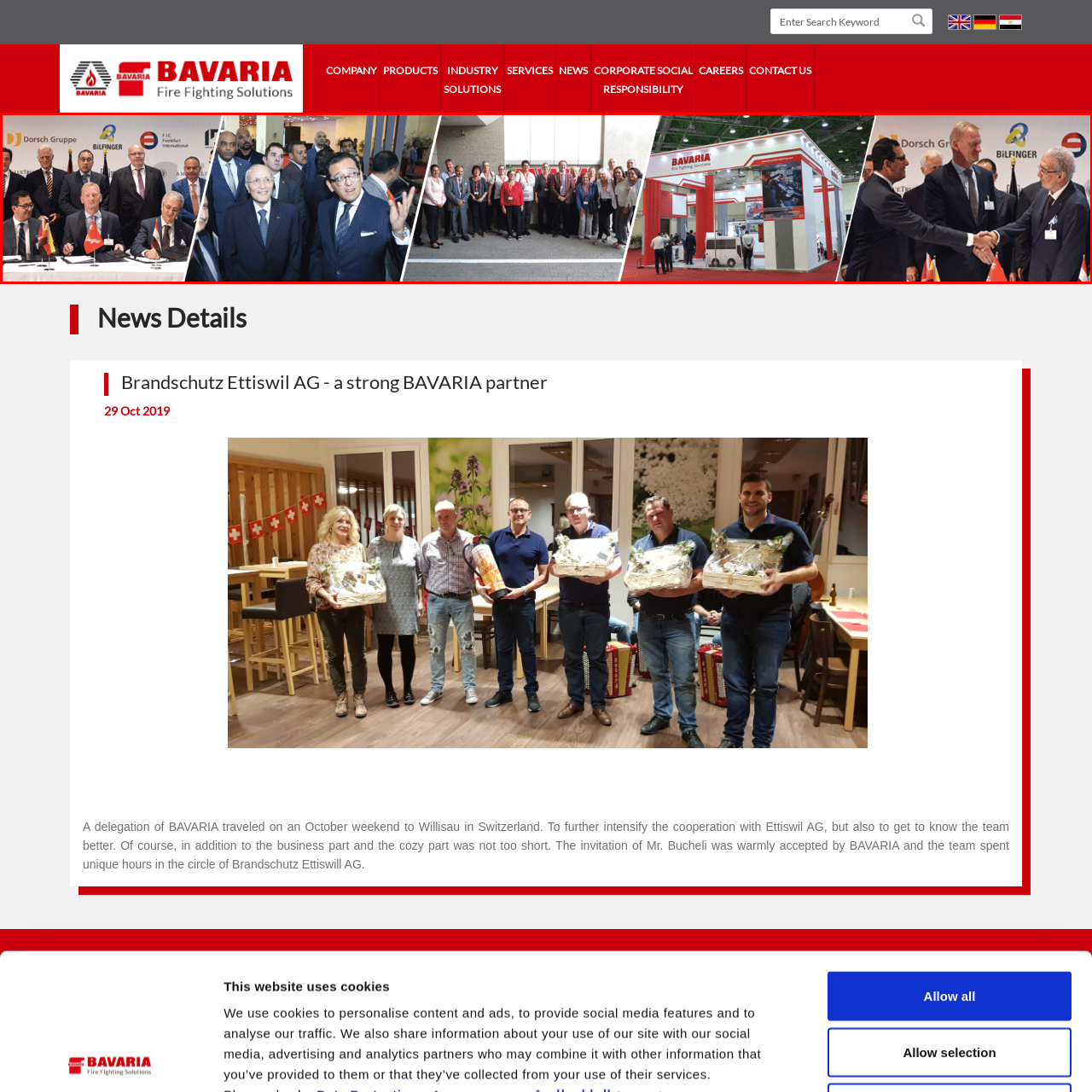What is the purpose of the exhibition booth?
Analyze the content within the red bounding box and offer a detailed answer to the question.

The exhibition booth labeled 'BAVARIA' is prominently featured, showcasing the company's products or services, and is designed to attract visitors and facilitate networking opportunities.